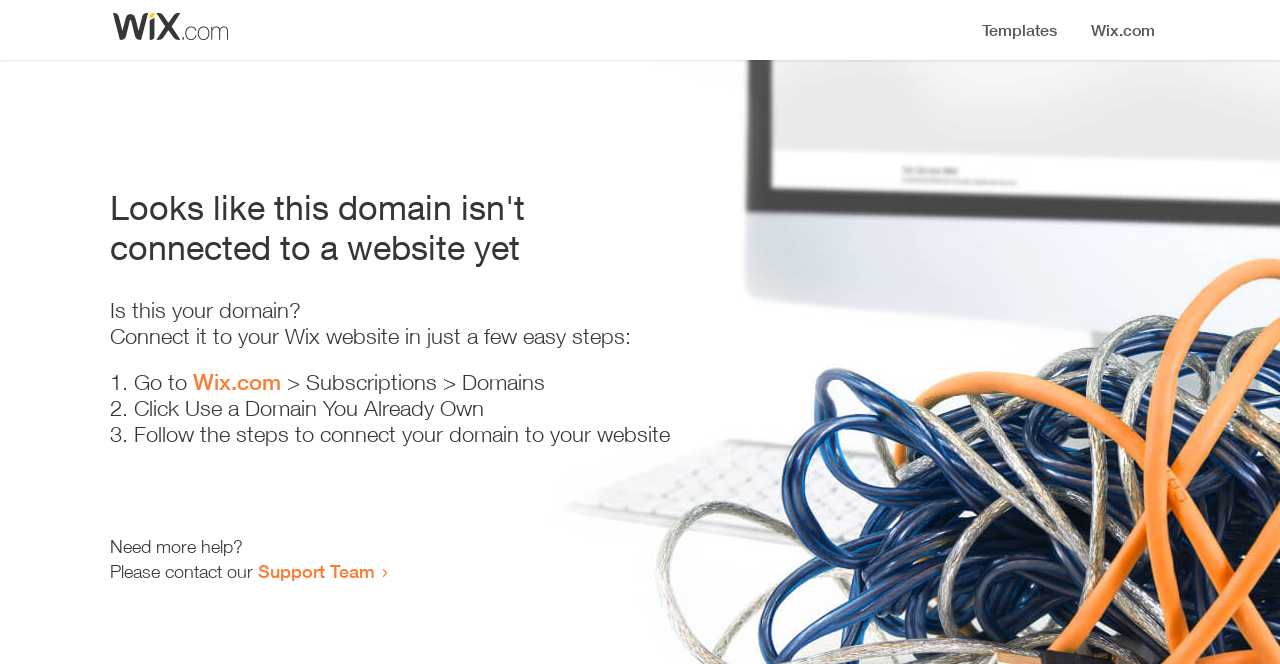Use the details in the image to answer the question thoroughly: 
What is the first step to connect the domain?

The webpage lists the first step as 'Go to Wix.com', which is followed by further instructions to connect the domain to the website.